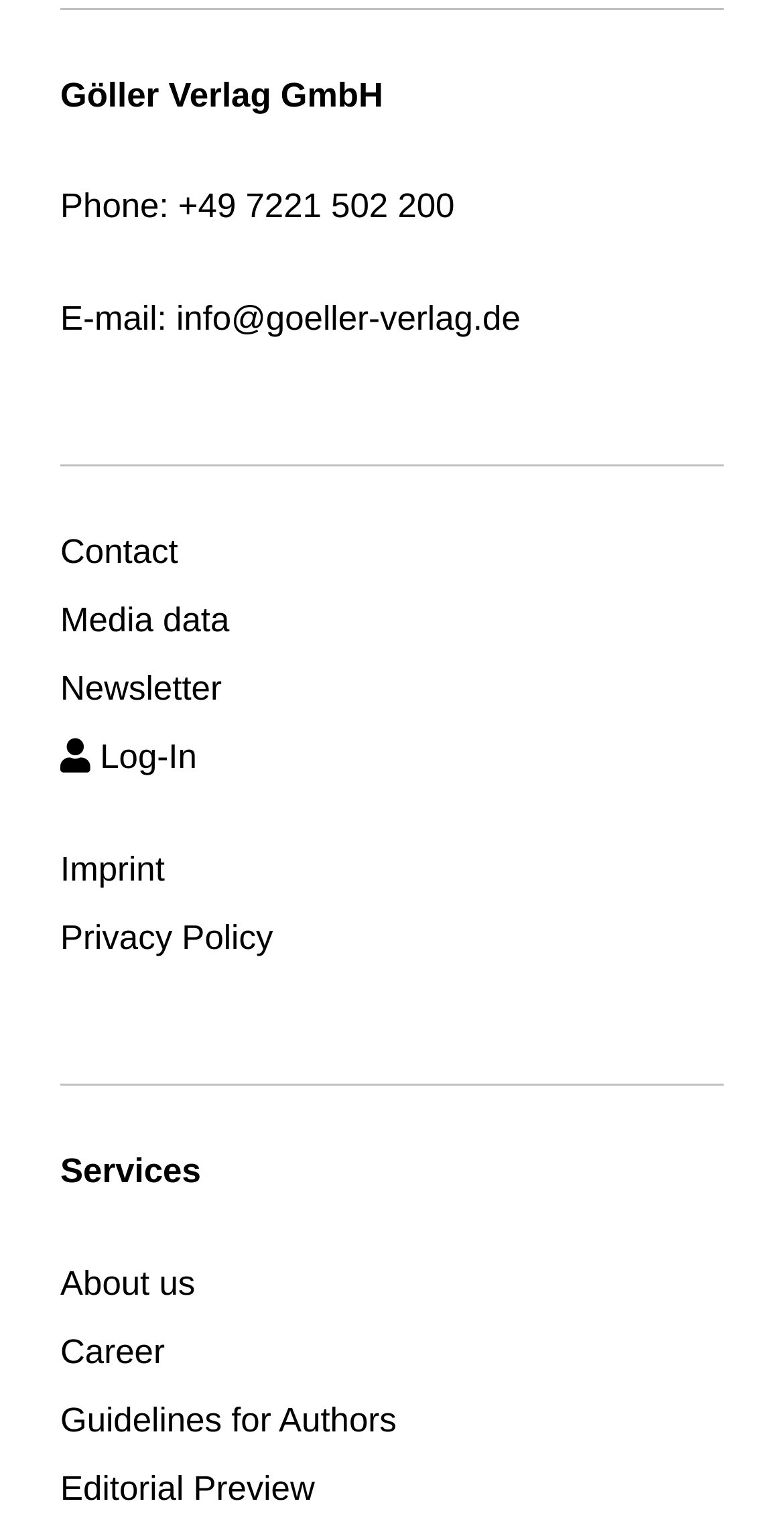What is the company name?
Please use the image to provide a one-word or short phrase answer.

Göller Verlag GmbH